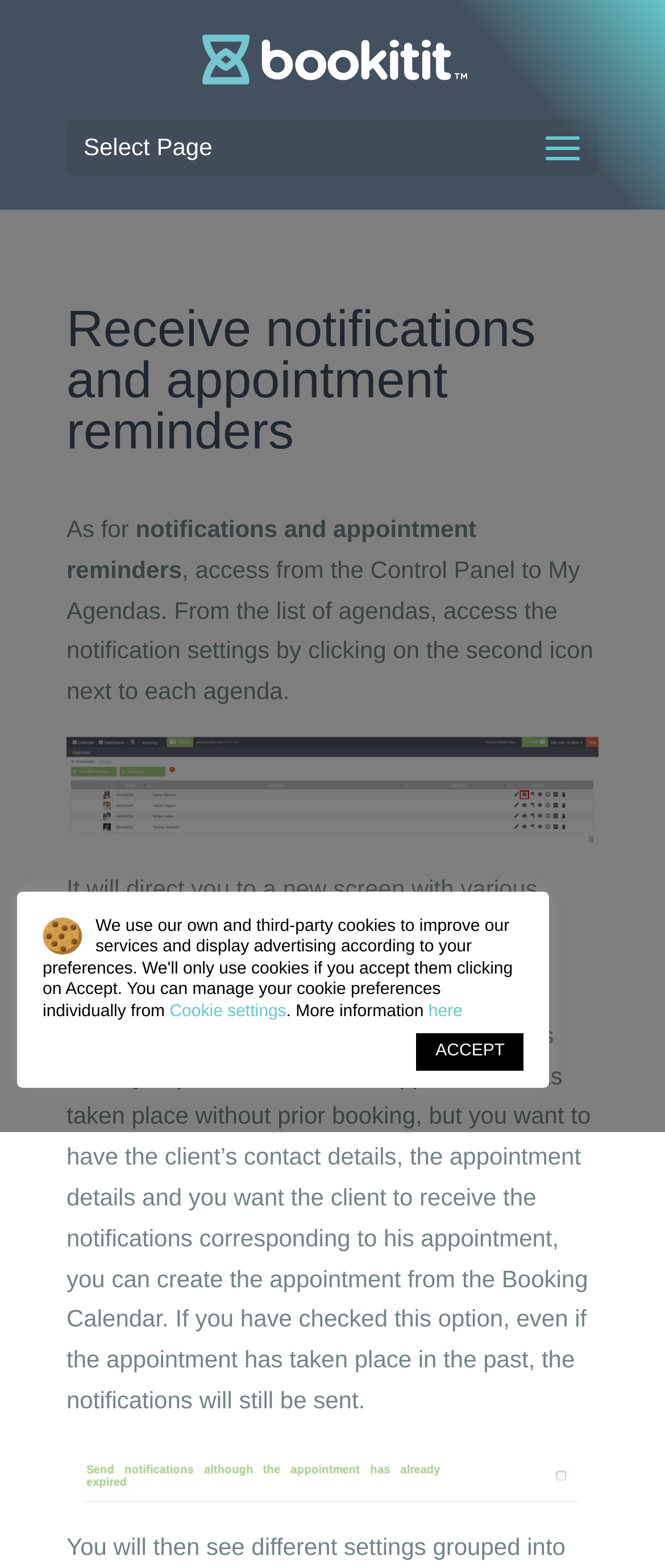Please analyze the image and provide a thorough answer to the question:
What is the function of the second icon next to each agenda?

The webpage instructs users to access the notification settings by clicking on the second icon next to each agenda, implying that this icon is used to configure notification settings for each agenda.